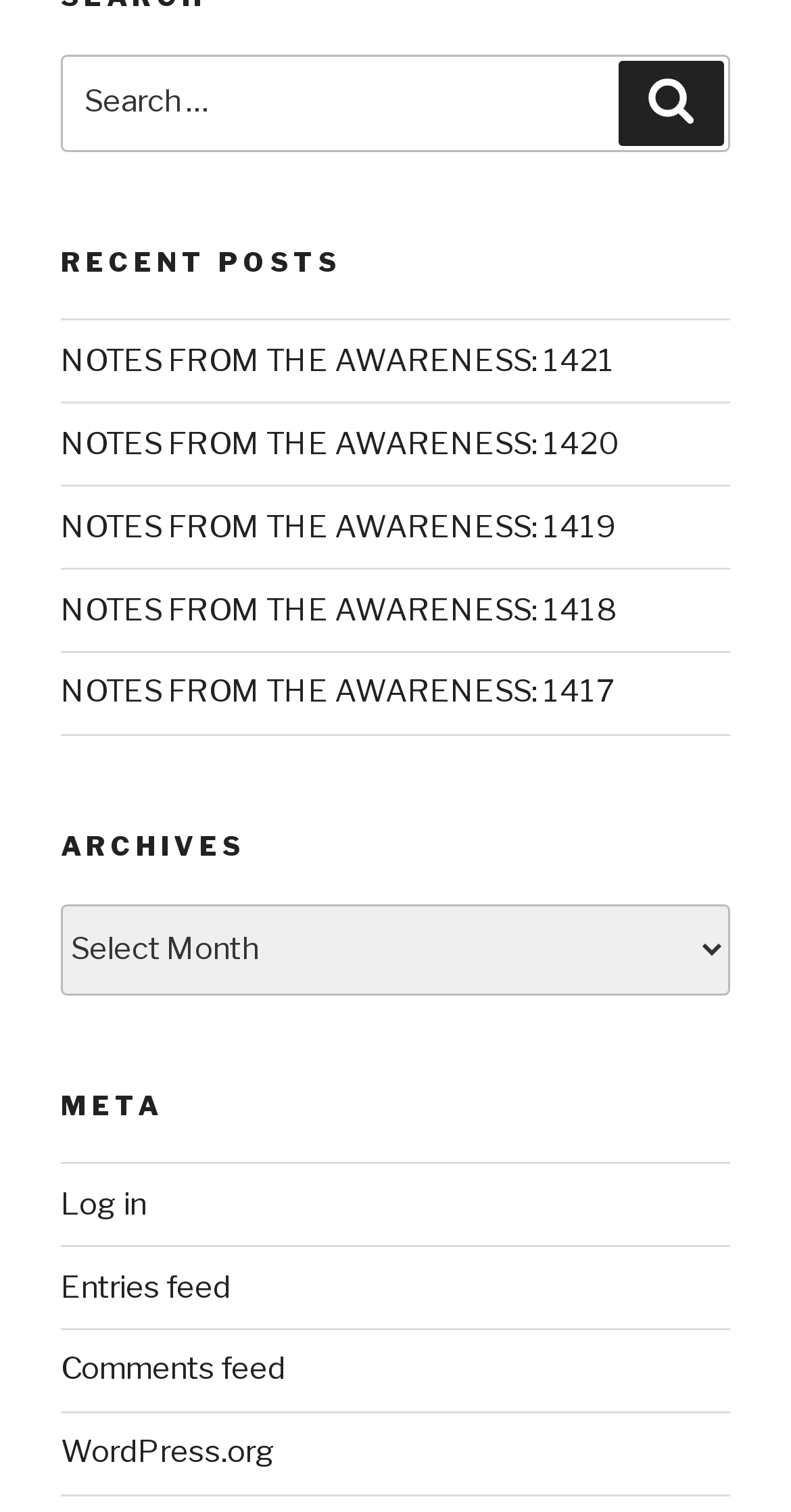Give the bounding box coordinates for the element described as: "Log in".

[0.077, 0.784, 0.185, 0.808]